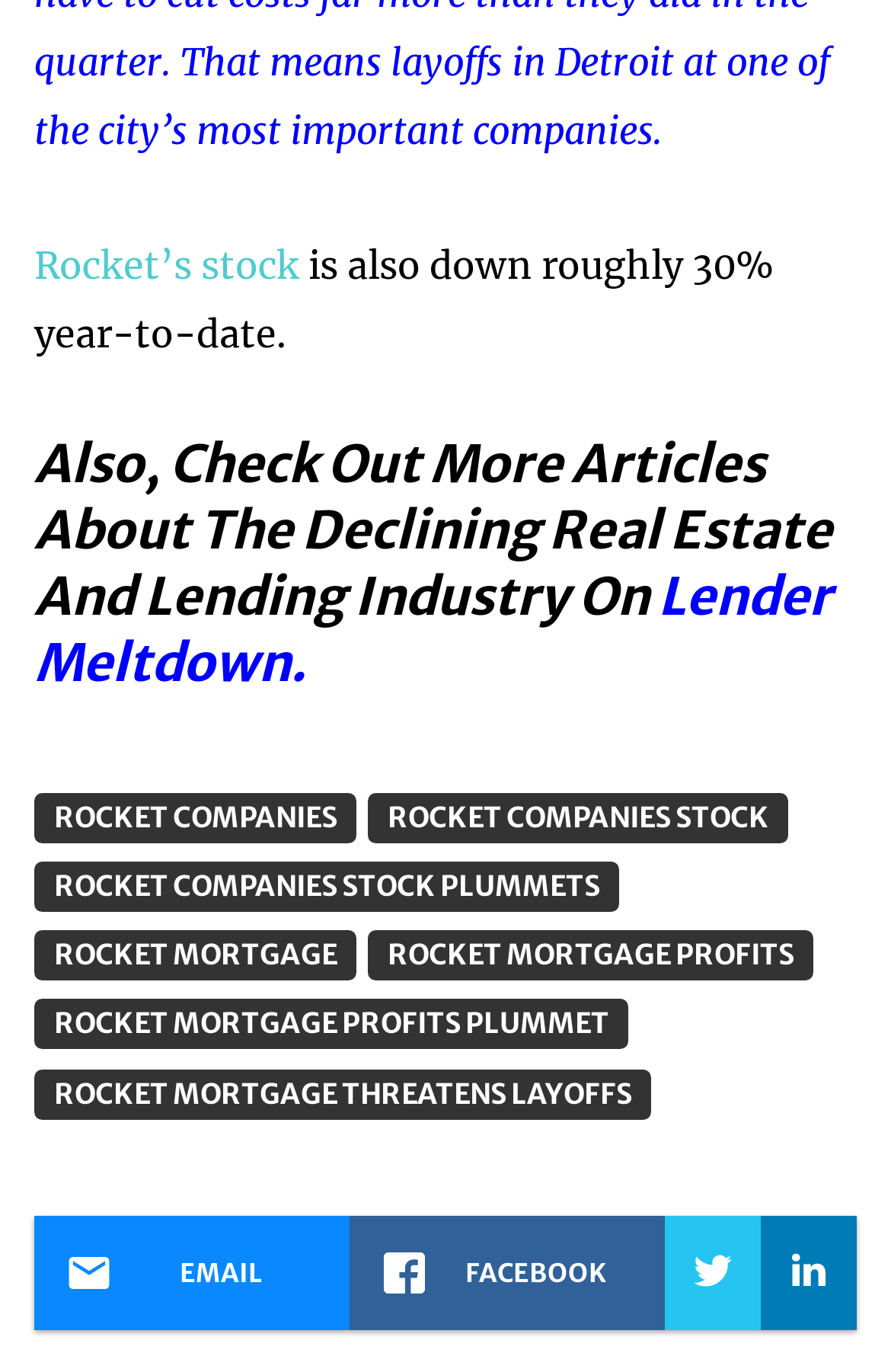Respond to the question below with a single word or phrase:
What social media platforms are linked on the webpage?

EMAIL, FACEBOOK